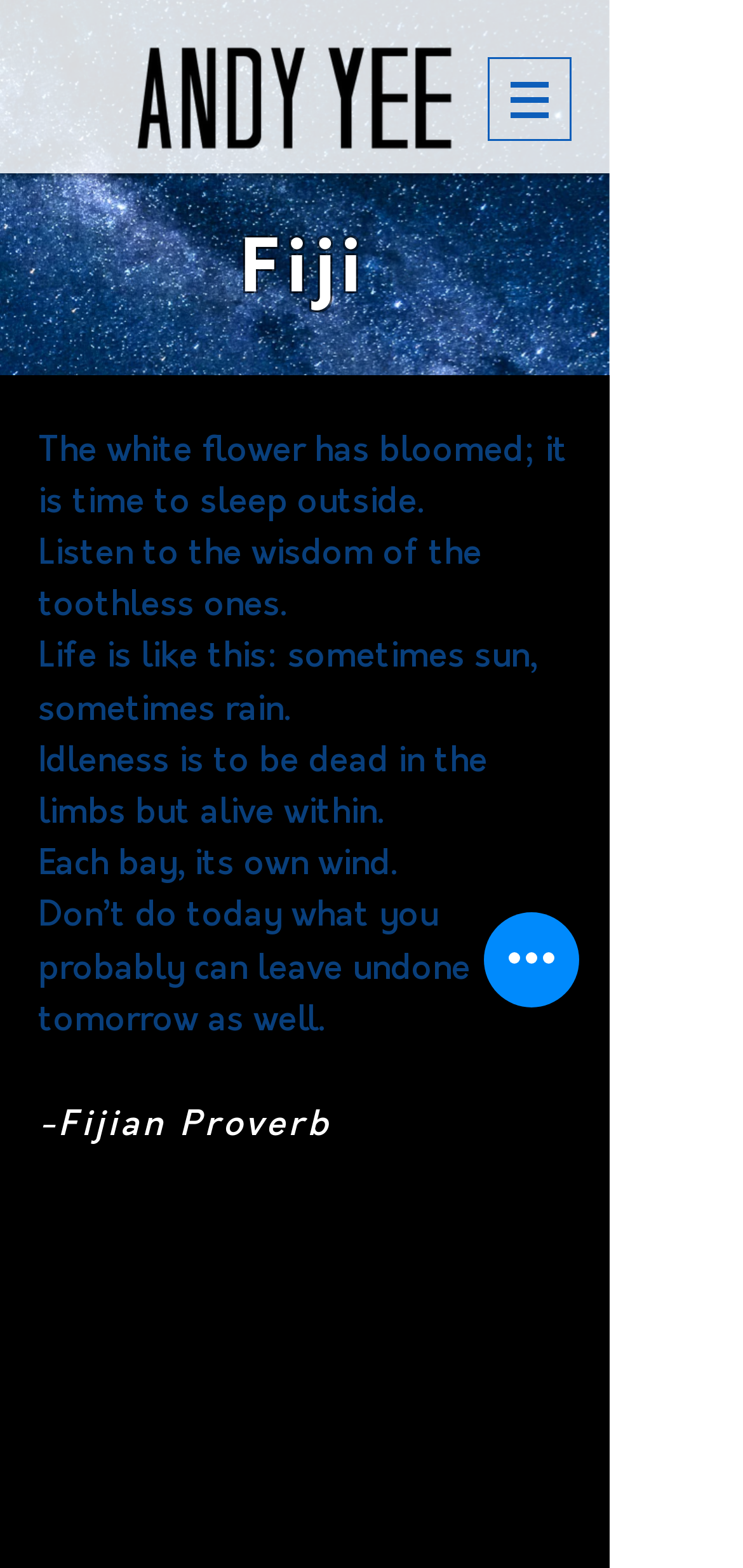Use a single word or phrase to answer this question: 
What is the navigation menu label?

Site